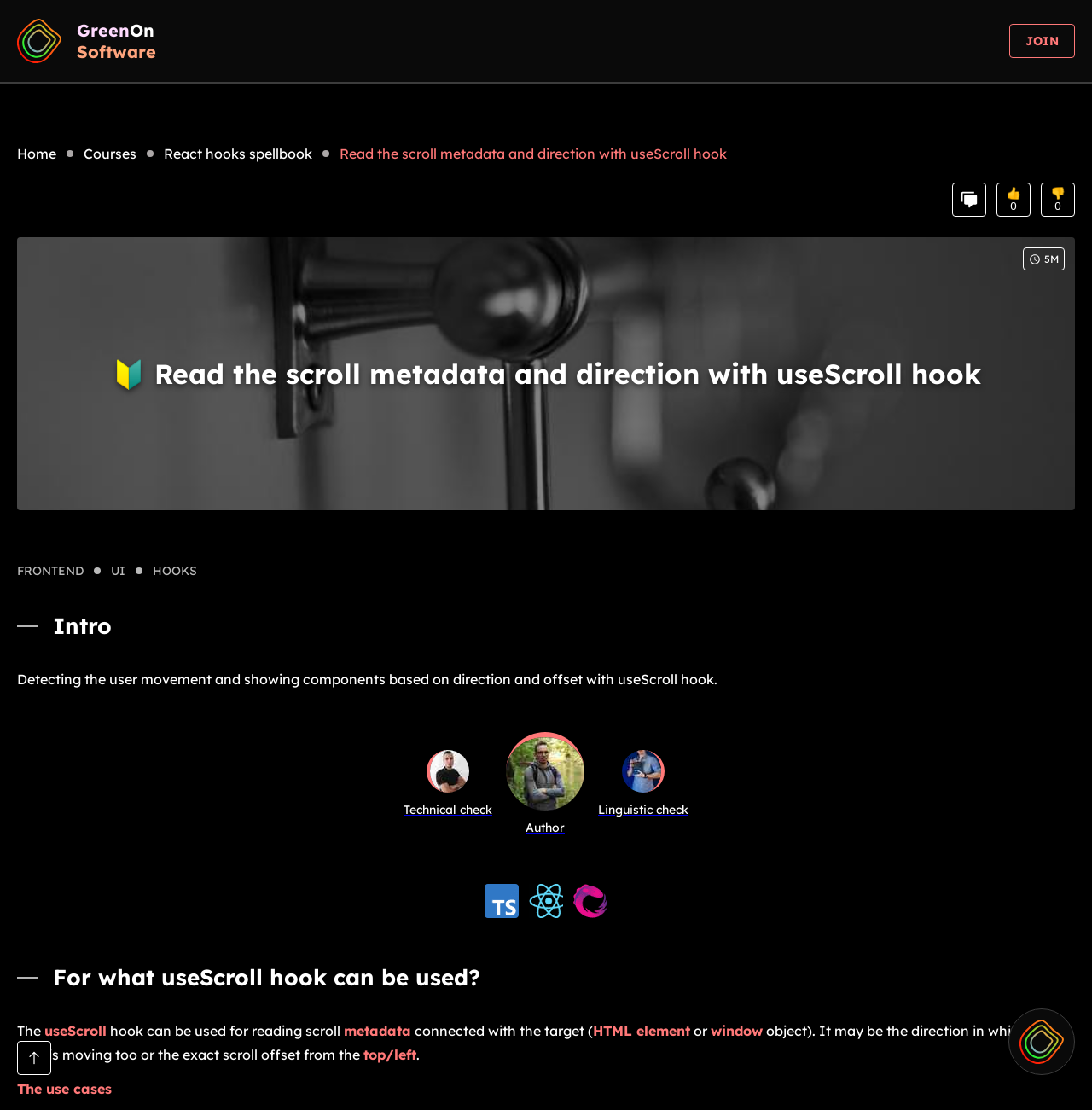Determine and generate the text content of the webpage's headline.

🔰 Read the scroll metadata and direction with useScroll hook